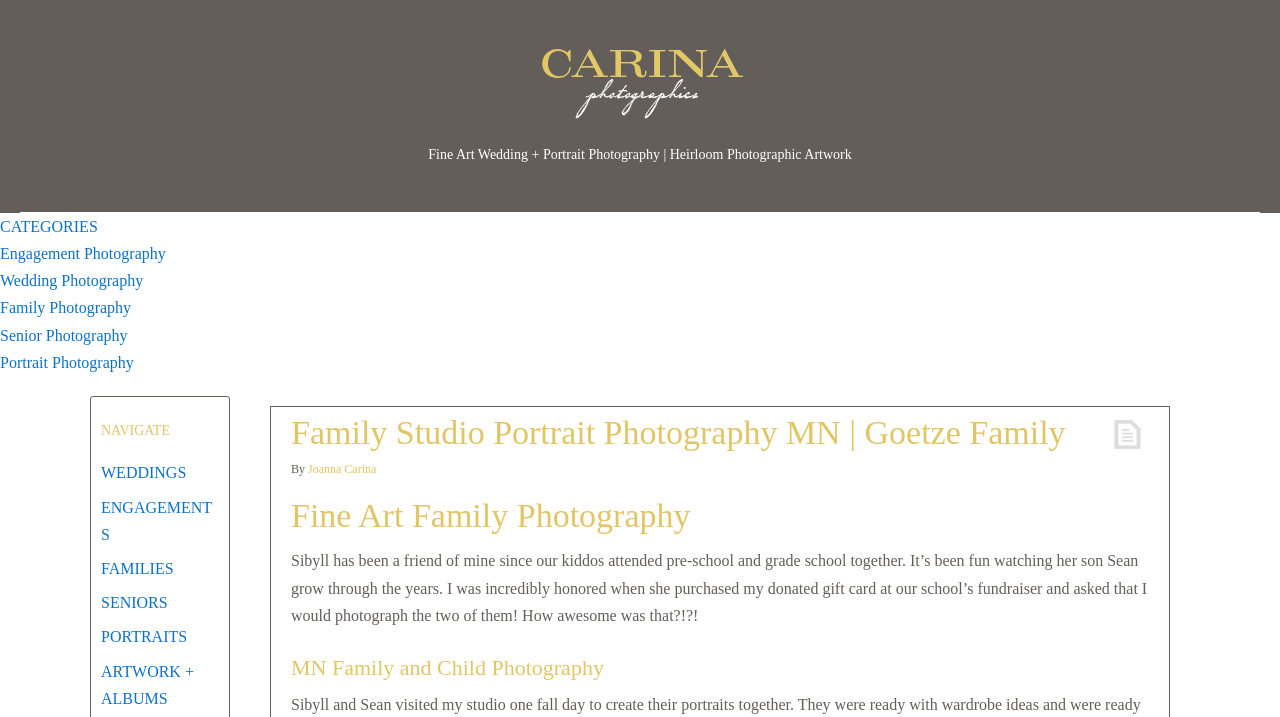What is the relationship between Sibyll and the photographer?
Look at the image and respond with a single word or a short phrase.

Friend